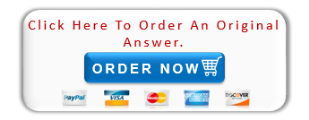Use a single word or phrase to respond to the question:
How many payment options are illustrated below the button?

4